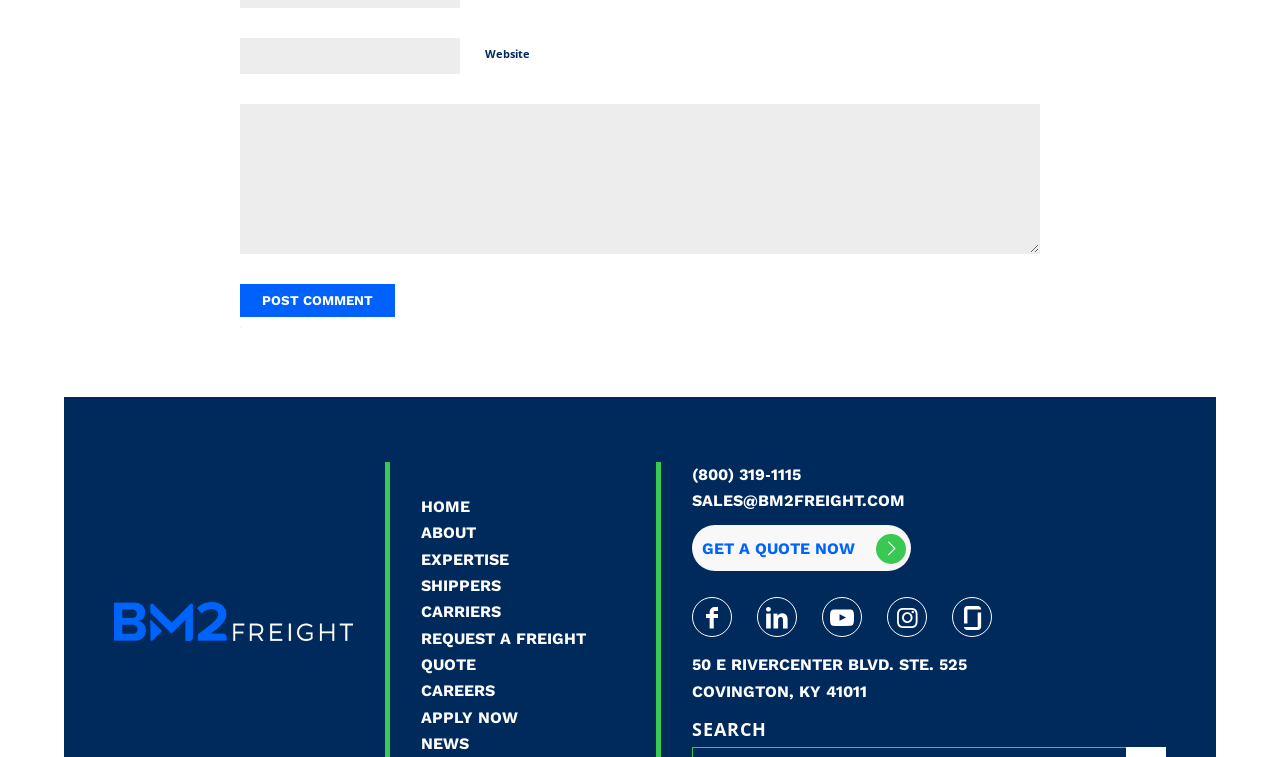Can you specify the bounding box coordinates of the area that needs to be clicked to fulfill the following instruction: "Post a comment"?

[0.188, 0.375, 0.309, 0.419]